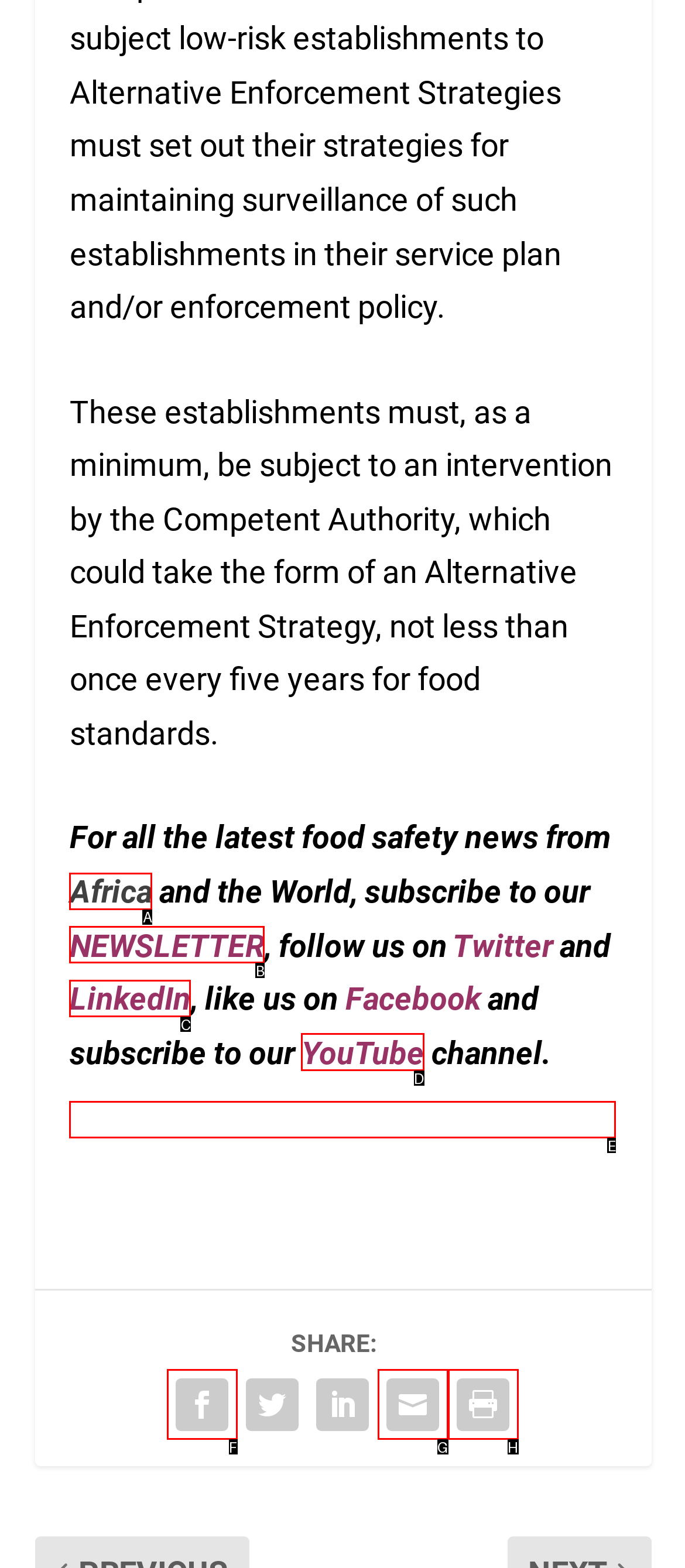What is the letter of the UI element you should click to Subscribe to the YouTube channel? Provide the letter directly.

D